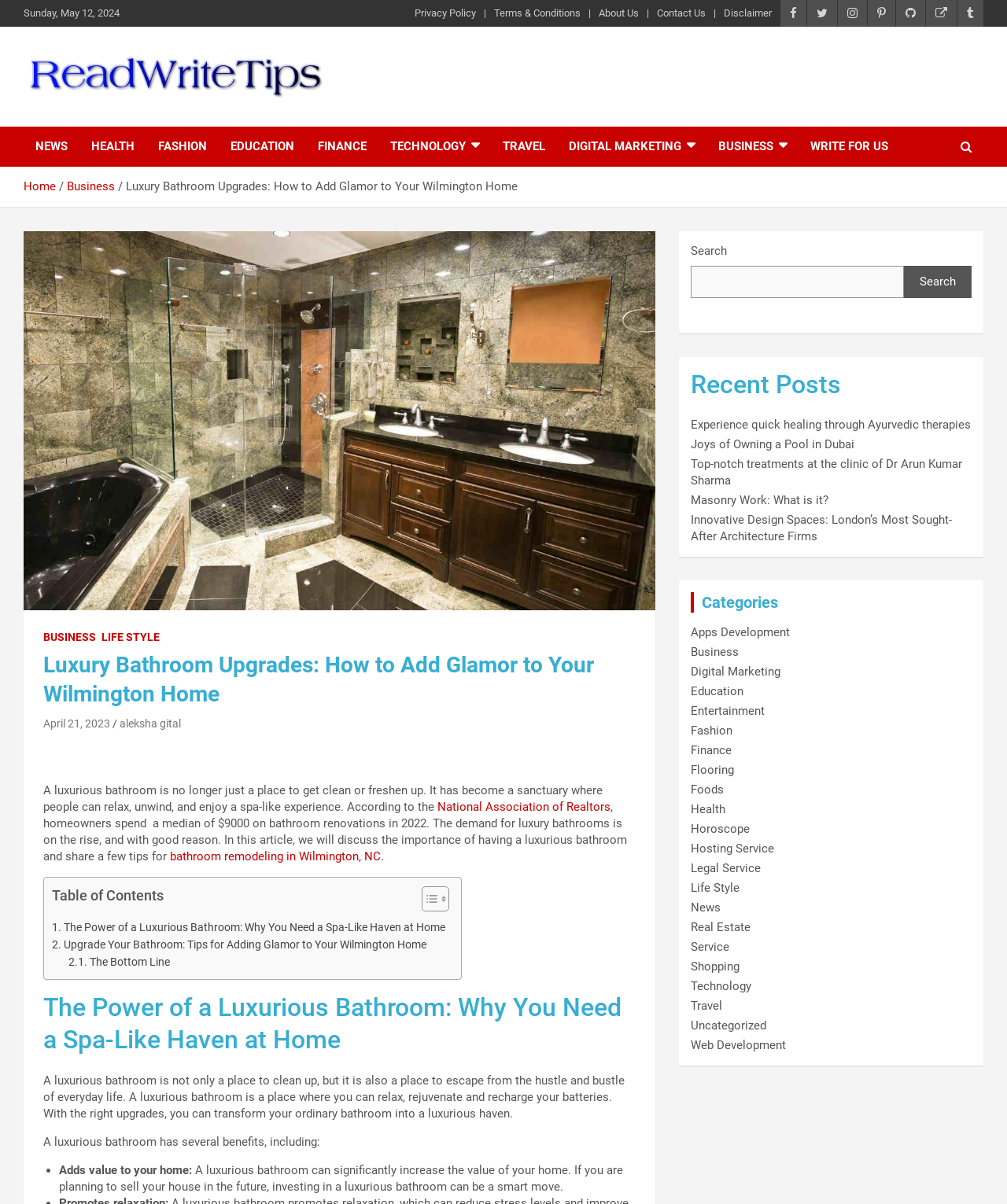Please determine the bounding box coordinates of the element's region to click for the following instruction: "View the 'Recent Posts'".

[0.686, 0.306, 0.965, 0.333]